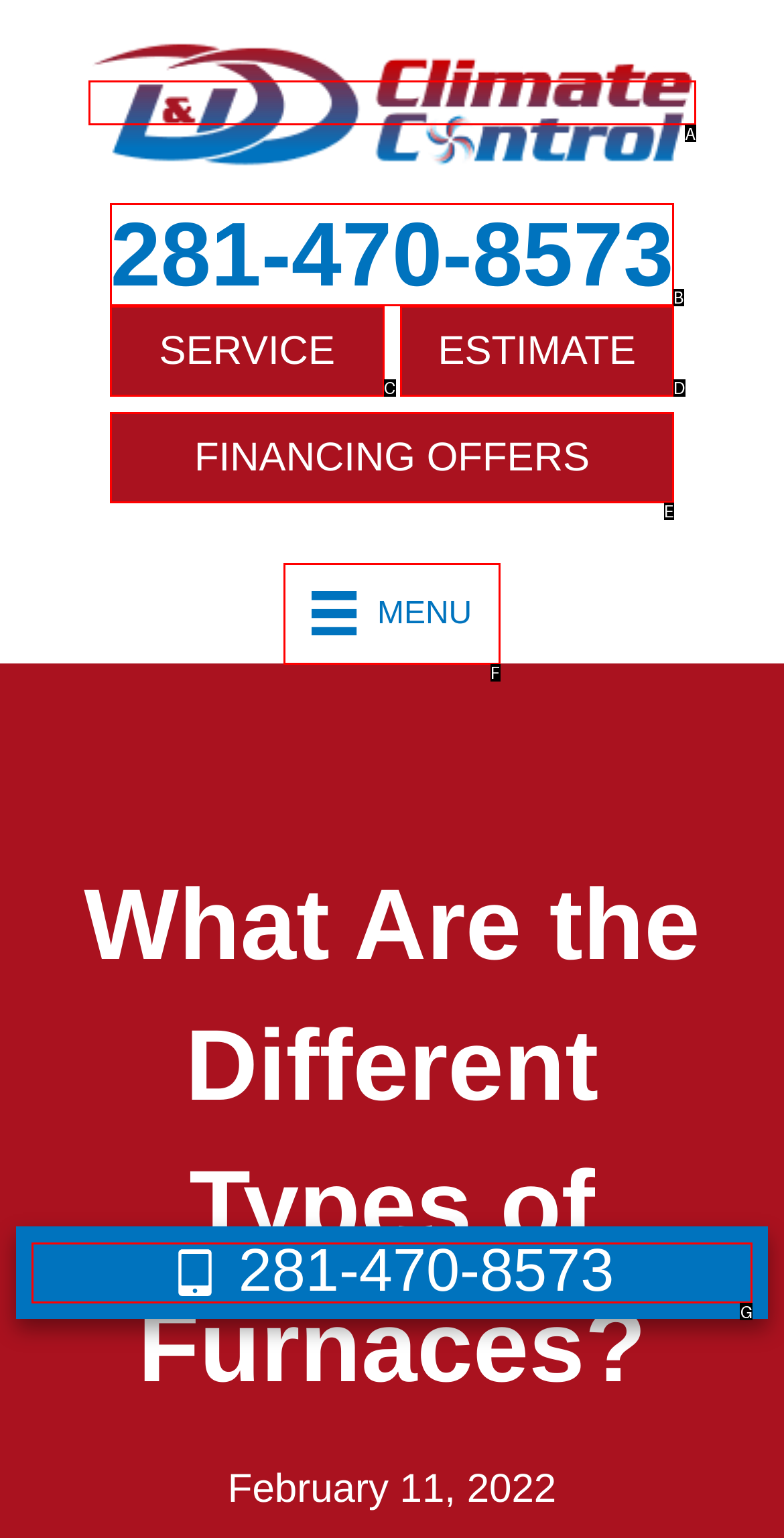Identify the option that corresponds to the description: aria-label="Play video" 
Provide the letter of the matching option from the available choices directly.

None